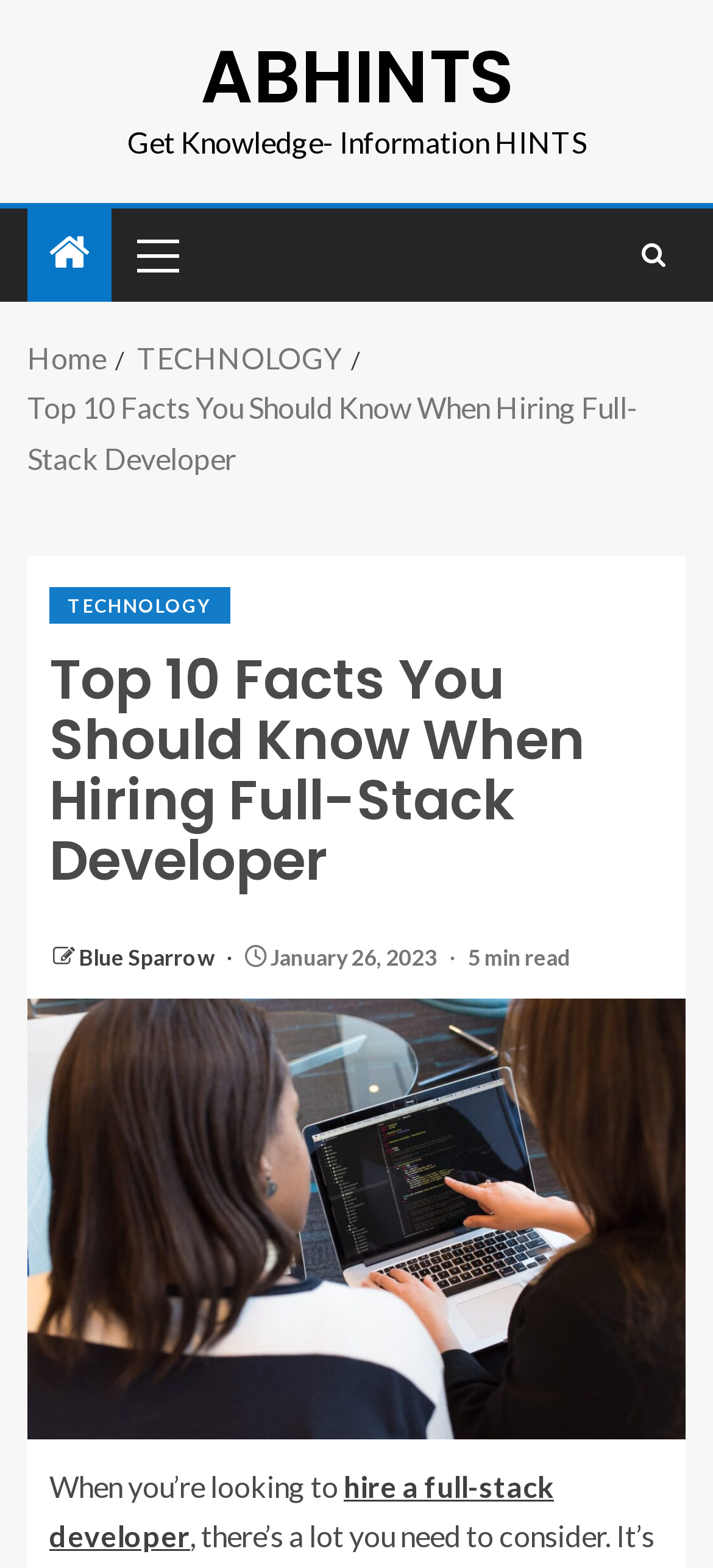Locate the bounding box coordinates of the element that should be clicked to execute the following instruction: "Click on the ABHINTS link".

[0.281, 0.016, 0.719, 0.082]